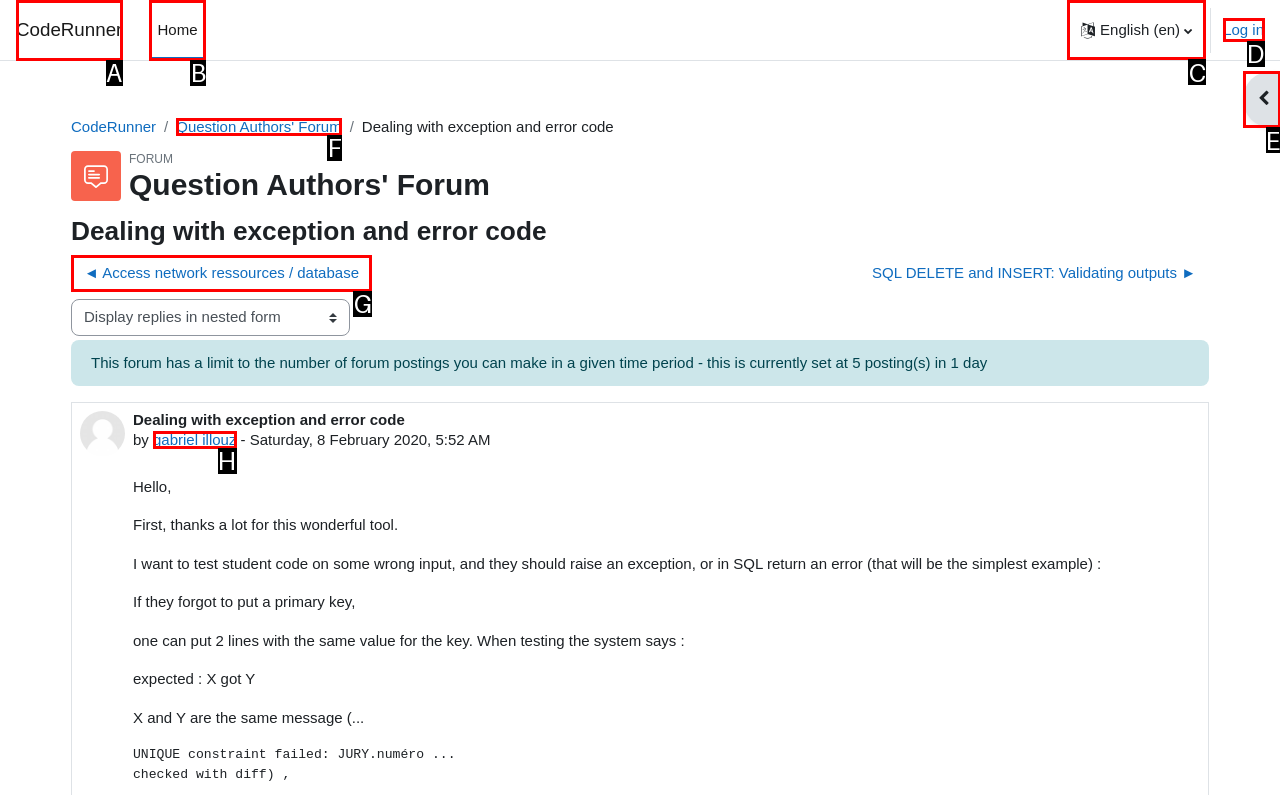Pick the right letter to click to achieve the task: Click on the 'linfield@torfree.net' email link
Answer with the letter of the correct option directly.

None